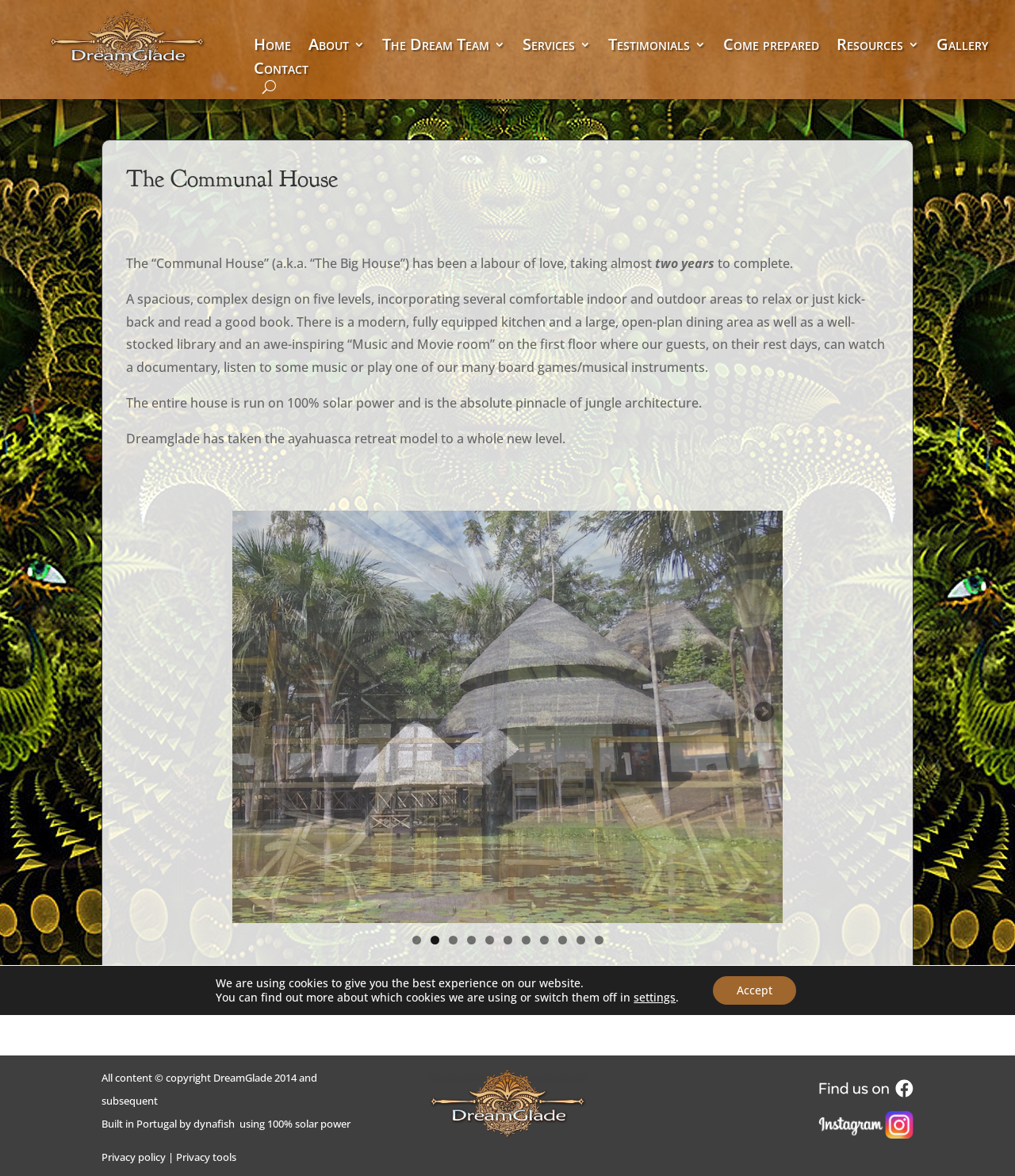Provide the bounding box coordinates of the section that needs to be clicked to accomplish the following instruction: "View the Gallery."

[0.923, 0.033, 0.973, 0.048]